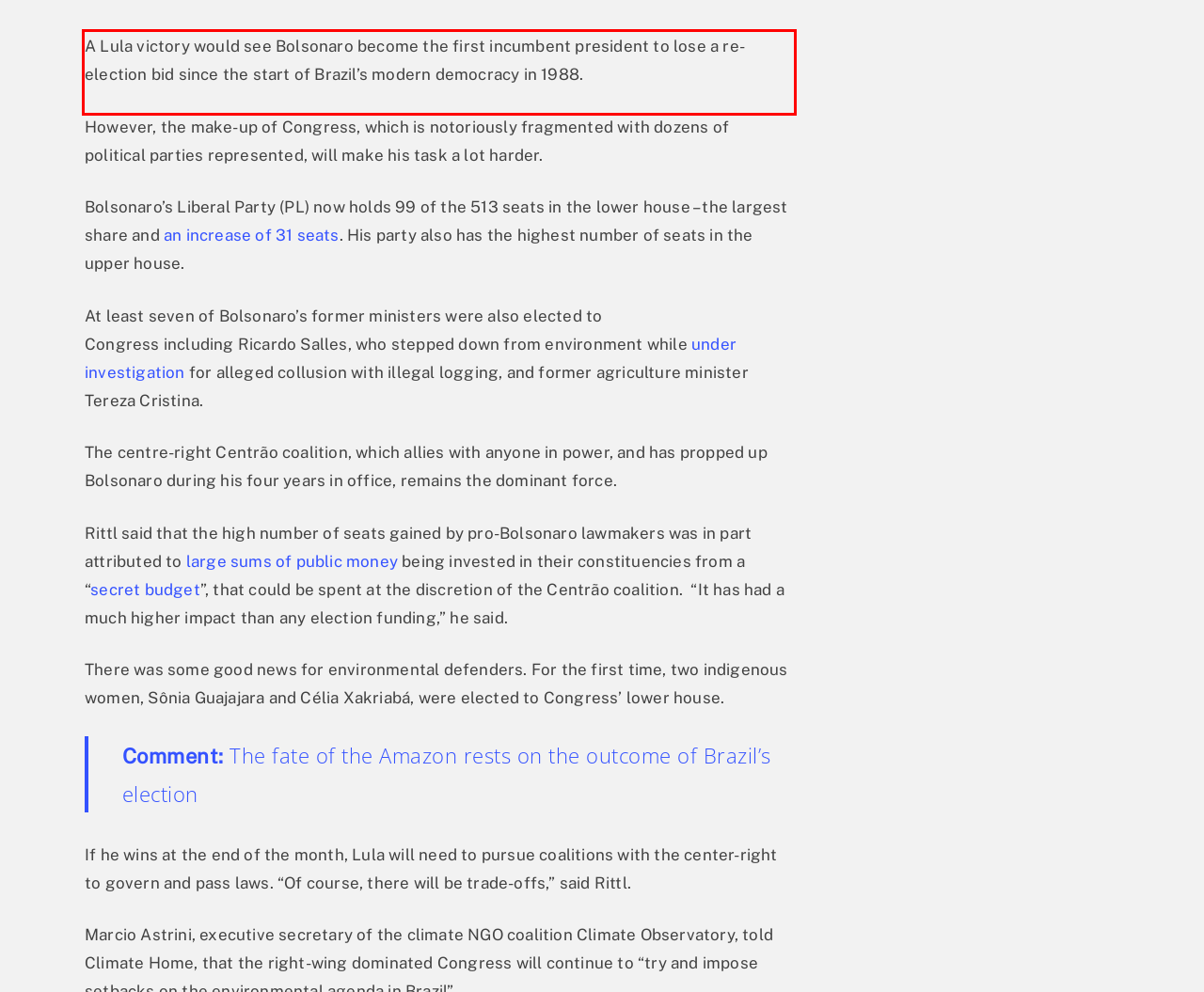There is a screenshot of a webpage with a red bounding box around a UI element. Please use OCR to extract the text within the red bounding box.

A Lula victory would see Bolsonaro become the first incumbent president to lose a re-election bid since the start of Brazil’s modern democracy in 1988.